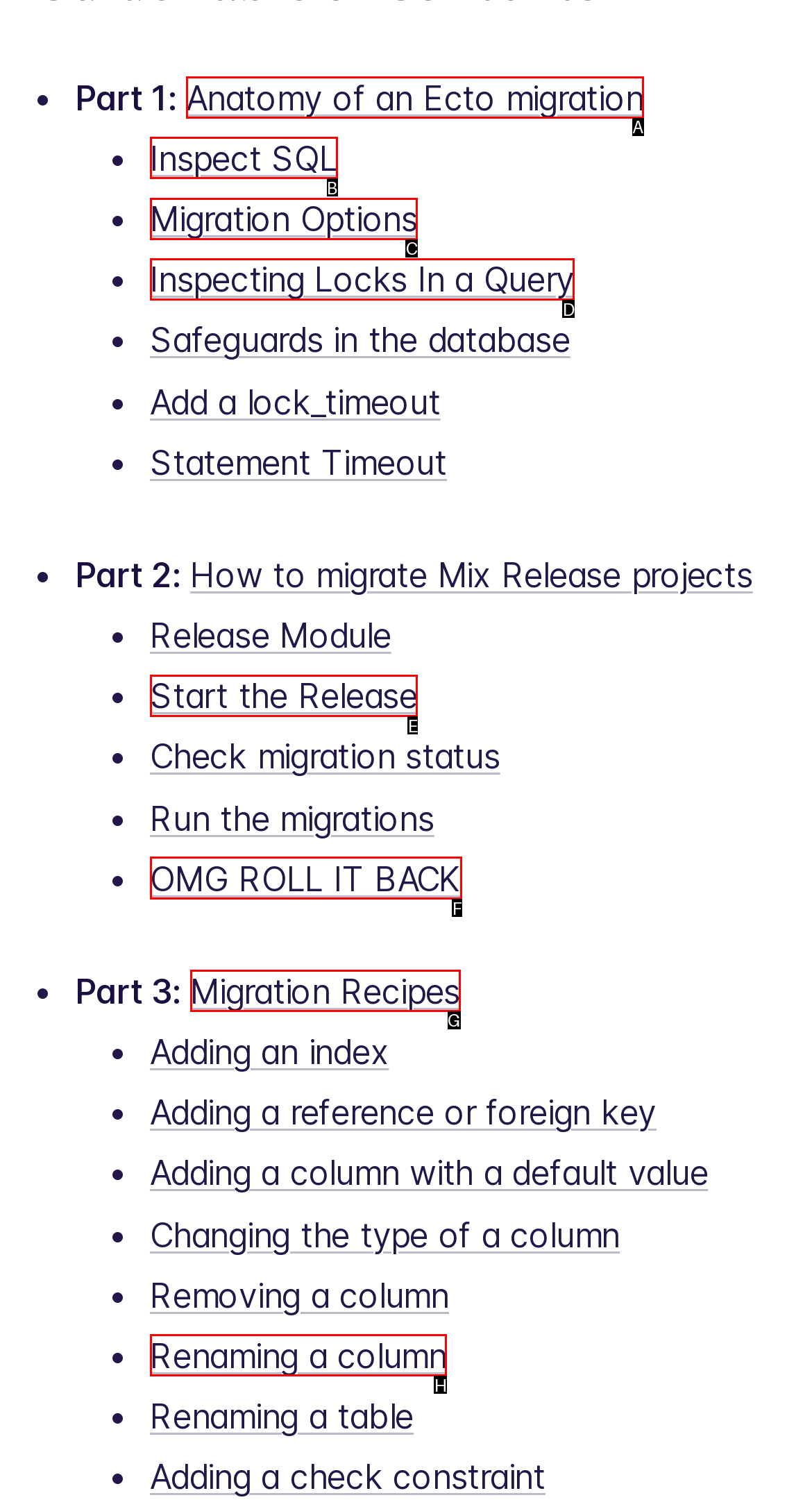Select the HTML element that needs to be clicked to carry out the task: Check 'OMG ROLL IT BACK'
Provide the letter of the correct option.

F